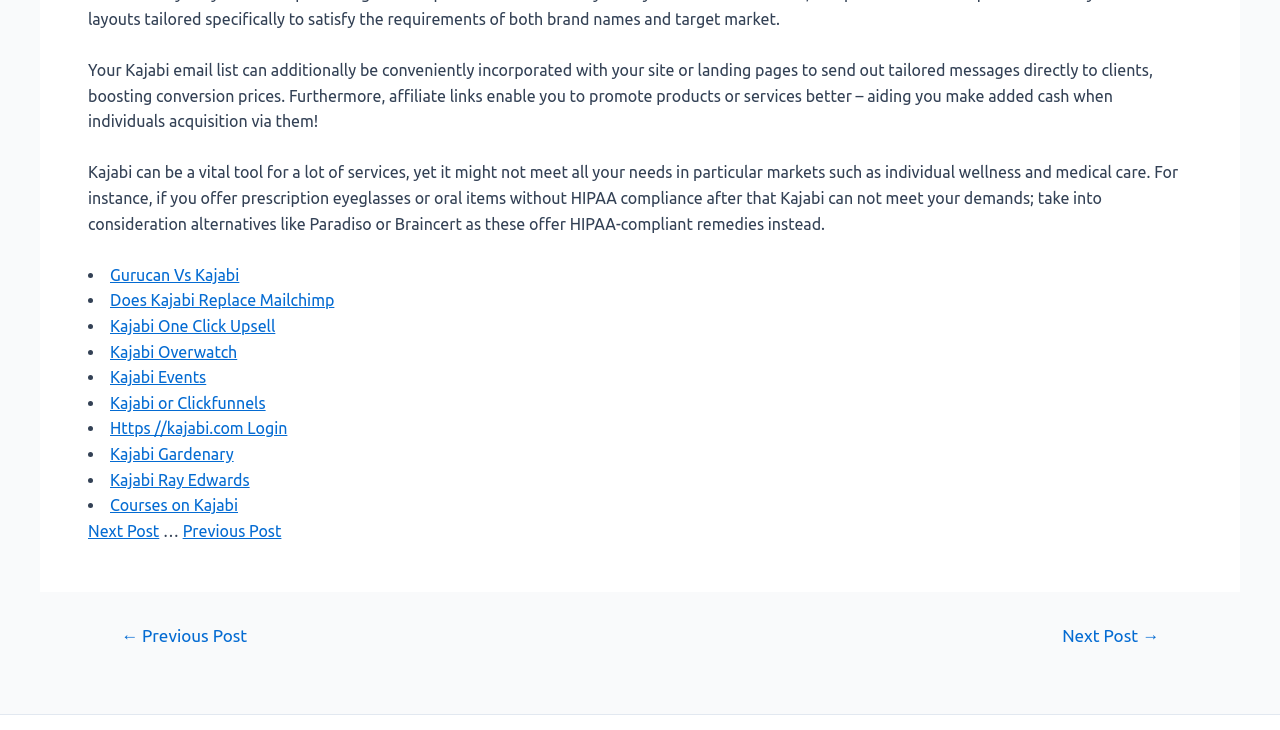Using the provided description Courses on Kajabi, find the bounding box coordinates for the UI element. Provide the coordinates in (top-left x, top-left y, bottom-right x, bottom-right y) format, ensuring all values are between 0 and 1.

[0.086, 0.68, 0.186, 0.704]